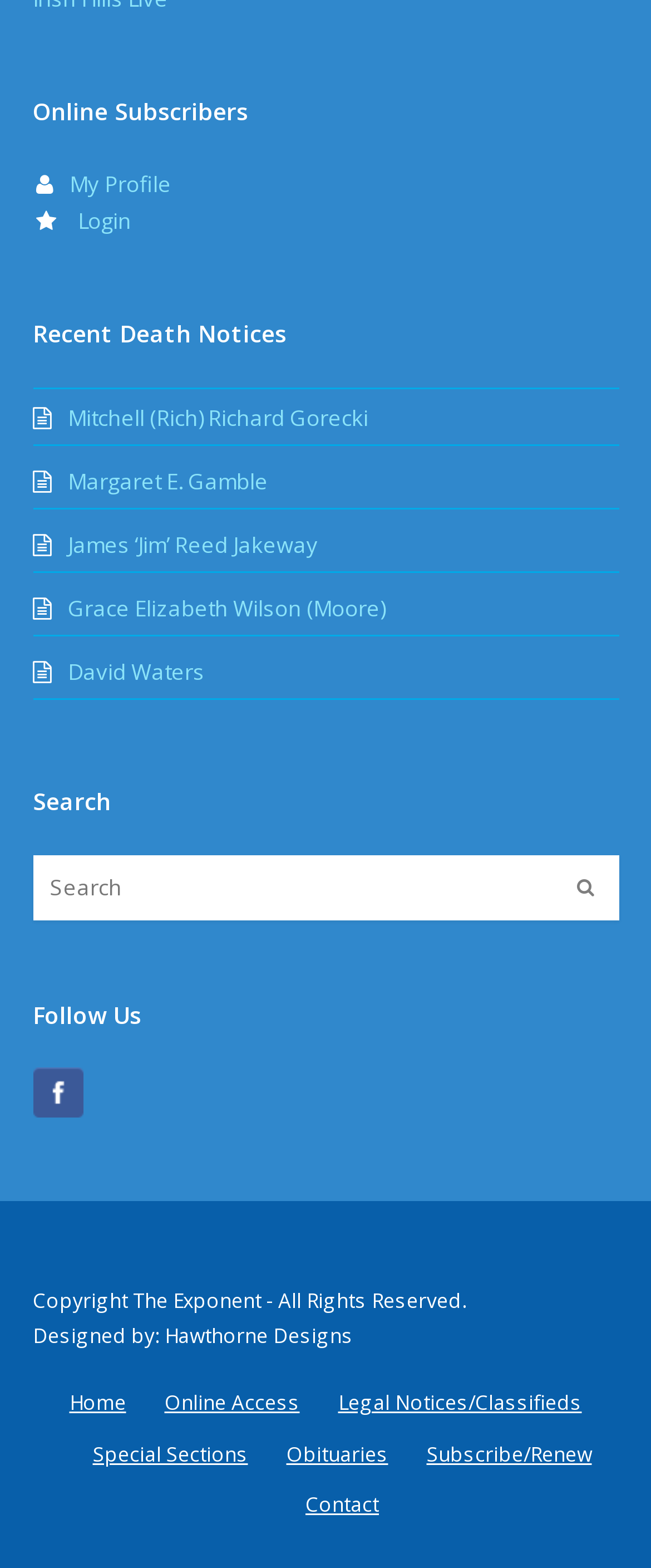Identify the bounding box coordinates of the element that should be clicked to fulfill this task: "Go to home page". The coordinates should be provided as four float numbers between 0 and 1, i.e., [left, top, right, bottom].

[0.106, 0.886, 0.194, 0.904]